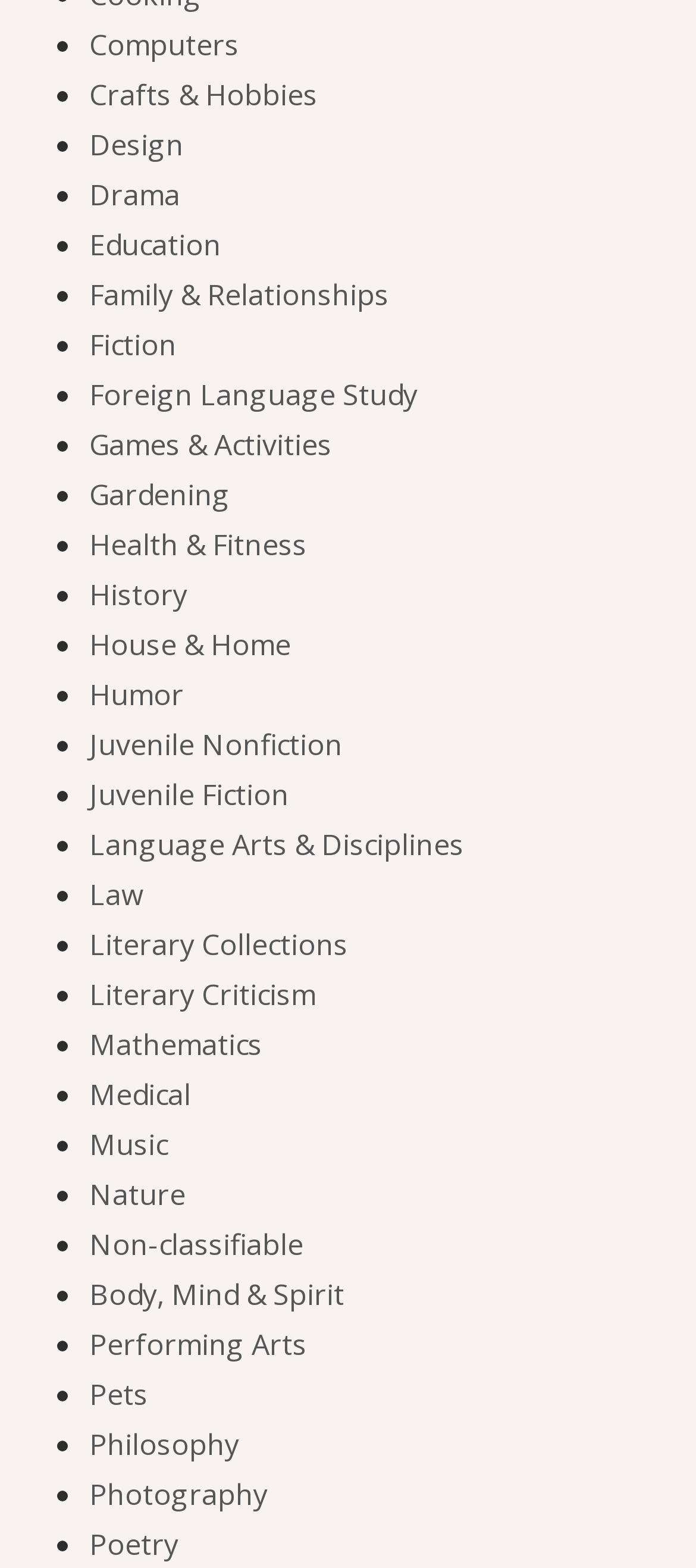Identify the bounding box coordinates of the region that should be clicked to execute the following instruction: "Click on Computers".

[0.128, 0.016, 0.344, 0.041]